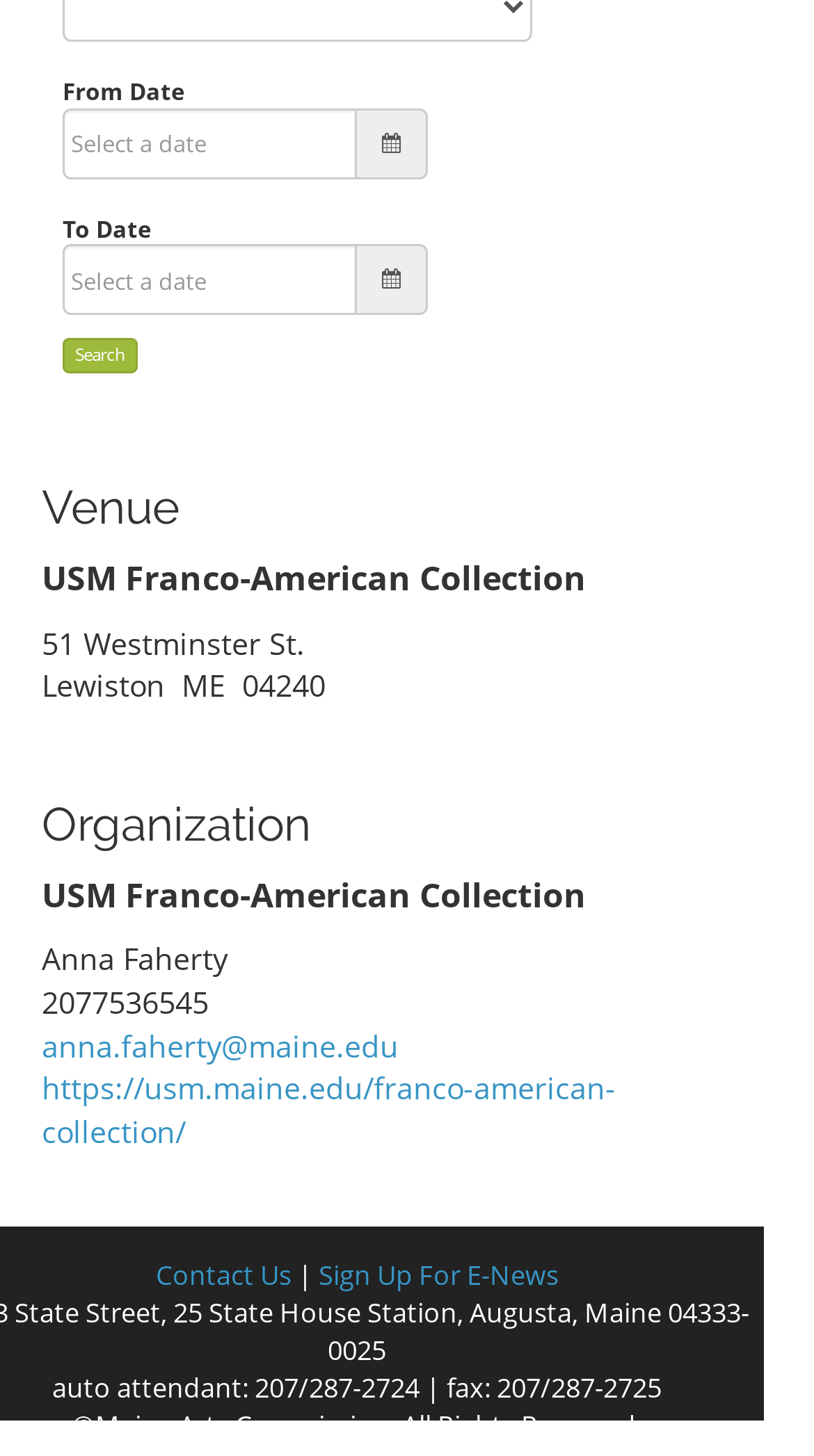Determine the bounding box coordinates (top-left x, top-left y, bottom-right x, bottom-right y) of the UI element described in the following text: https://usm.maine.edu/franco-american-collection/

[0.051, 0.734, 0.756, 0.79]